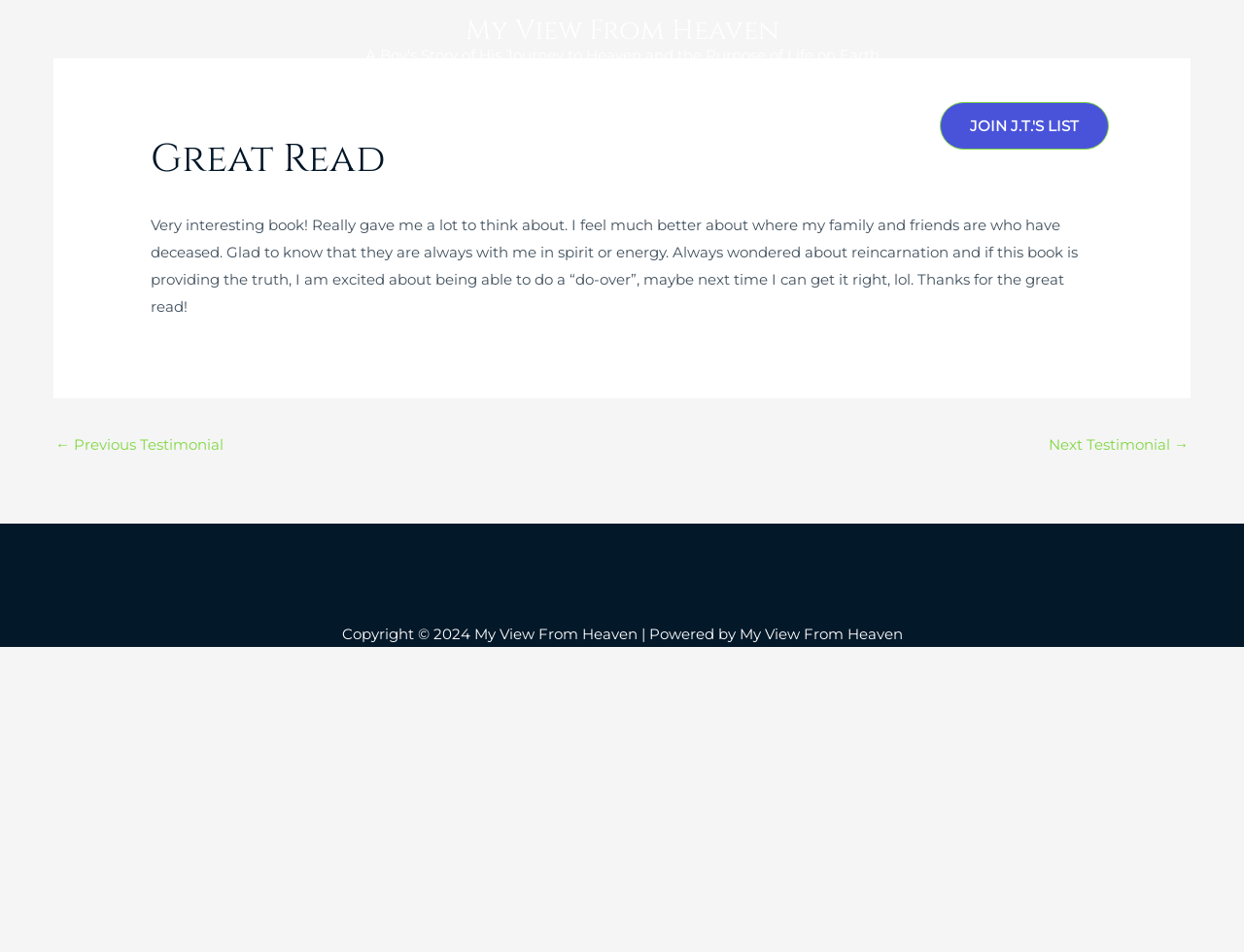Elaborate on the information and visuals displayed on the webpage.

The webpage is about "My View From Heaven", a book that explores the concept of reincarnation and the afterlife. At the top of the page, there is a link to the book's title, "My View From Heaven", which is centered and takes up about a quarter of the page's width. 

Below the title, there is a navigation menu that spans almost the entire width of the page, containing eight links: "Home", "About", "Excerpt", "Where to Buy", "Book Clubs", "Contact", "Publisher Page", and "JOIN J.T.'S LIST". These links are evenly spaced and aligned horizontally.

The main content of the page is an article that takes up about three-quarters of the page's height. It starts with a header that reads "Great Read", followed by a testimonial about the book. The testimonial is a lengthy text that expresses the reader's positive experience with the book, mentioning how it gave them a new perspective on the afterlife and reincarnation.

Below the article, there is a post navigation menu with two links: "← Previous Testimonial" and "Next Testimonial →". These links are positioned at the bottom left and right corners of the page, respectively.

At the very bottom of the page, there is a copyright notice that reads "Copyright © 2024 My View From Heaven | Powered by My View From Heaven". This notice is centered and takes up about half of the page's width.